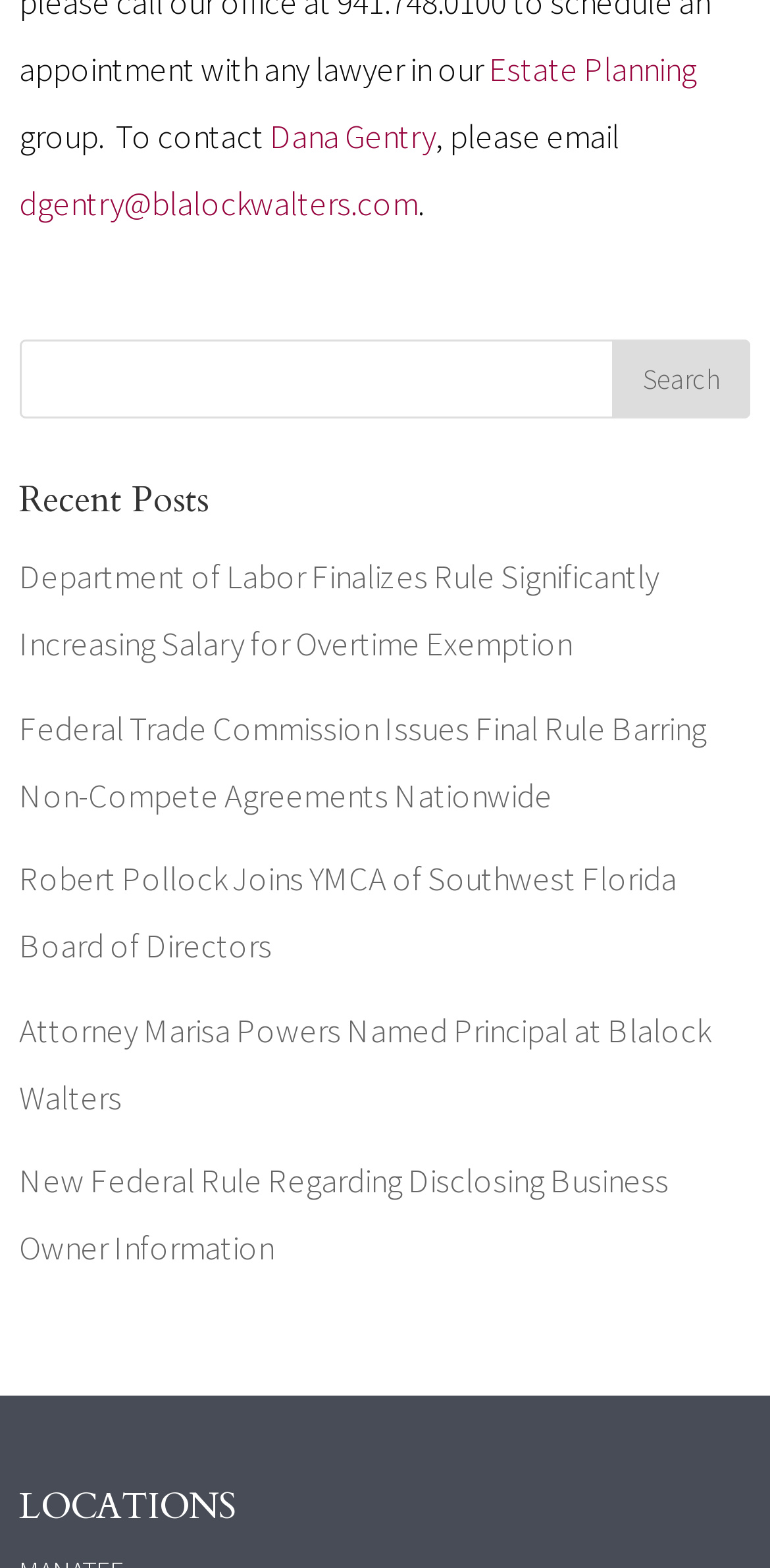How many recent posts are listed?
Based on the screenshot, give a detailed explanation to answer the question.

The section titled 'Recent Posts' contains five links to different articles, which are likely the recent posts.